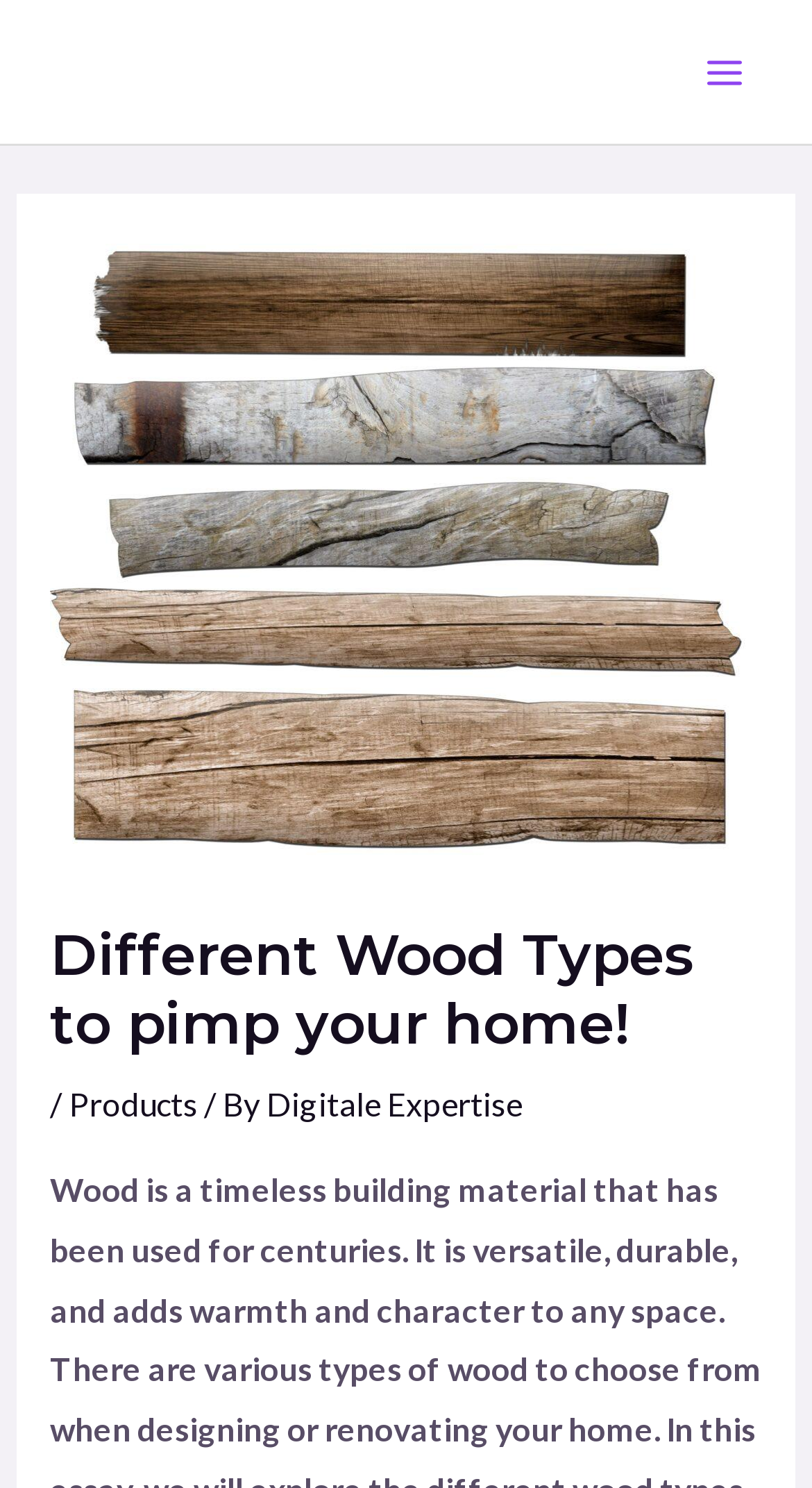Give a concise answer using one word or a phrase to the following question:
What is the company name mentioned on the webpage?

Digitale Expertise